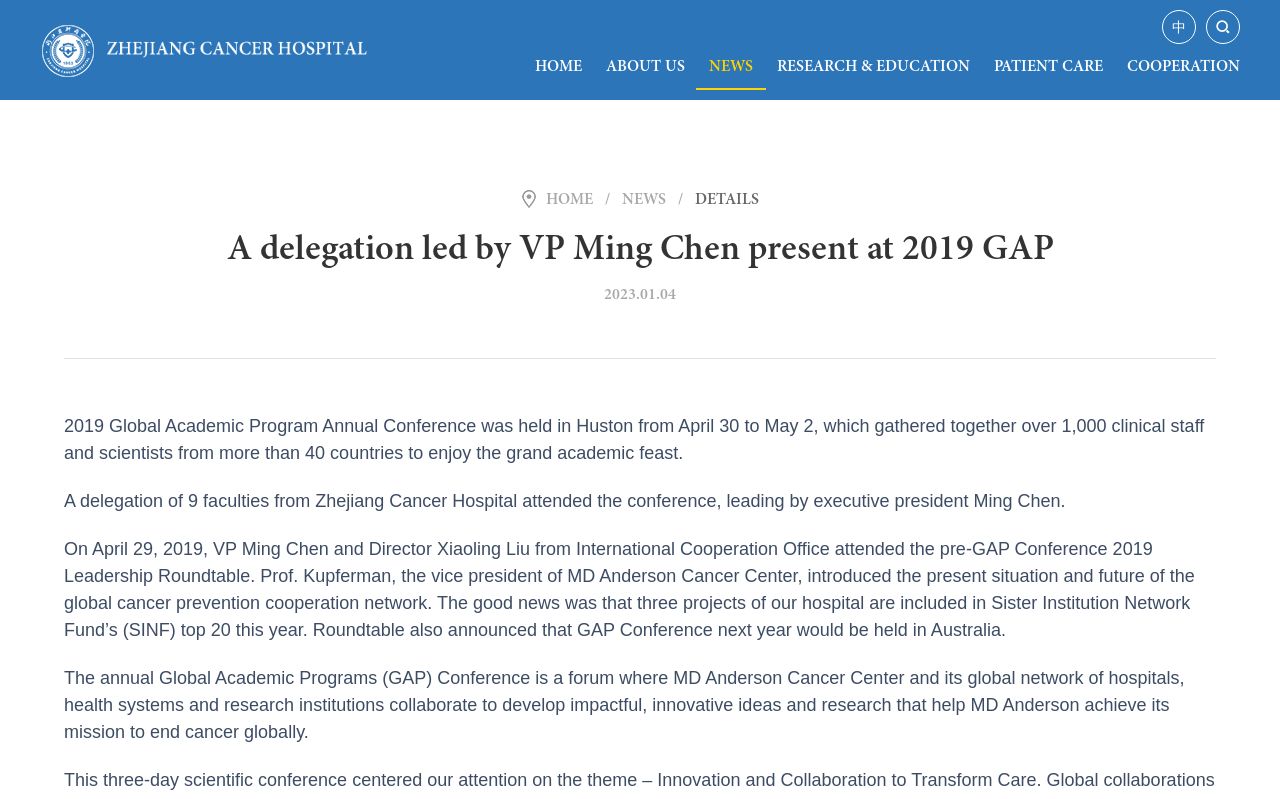Identify the bounding box coordinates for the element you need to click to achieve the following task: "Click RESEARCH & EDUCATION". The coordinates must be four float values ranging from 0 to 1, formatted as [left, top, right, bottom].

[0.598, 0.055, 0.767, 0.113]